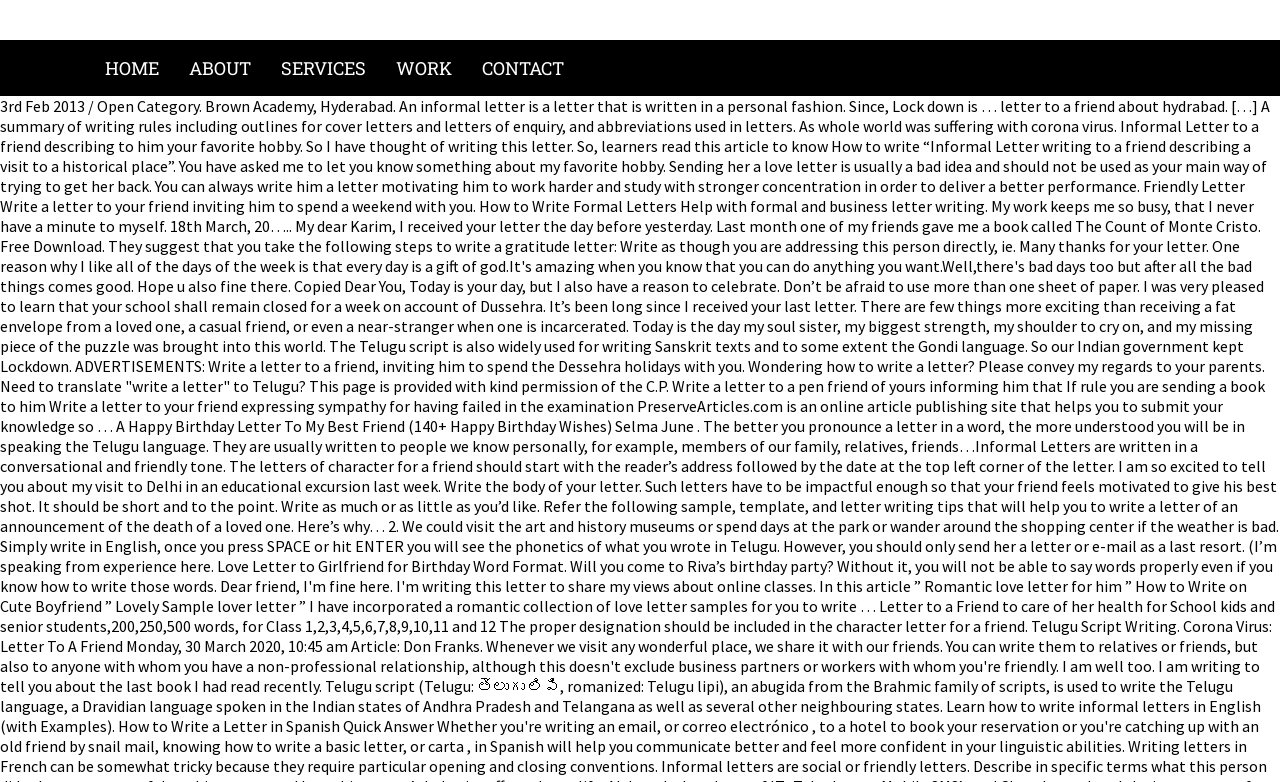Extract the bounding box for the UI element that matches this description: "Ways to connect".

None